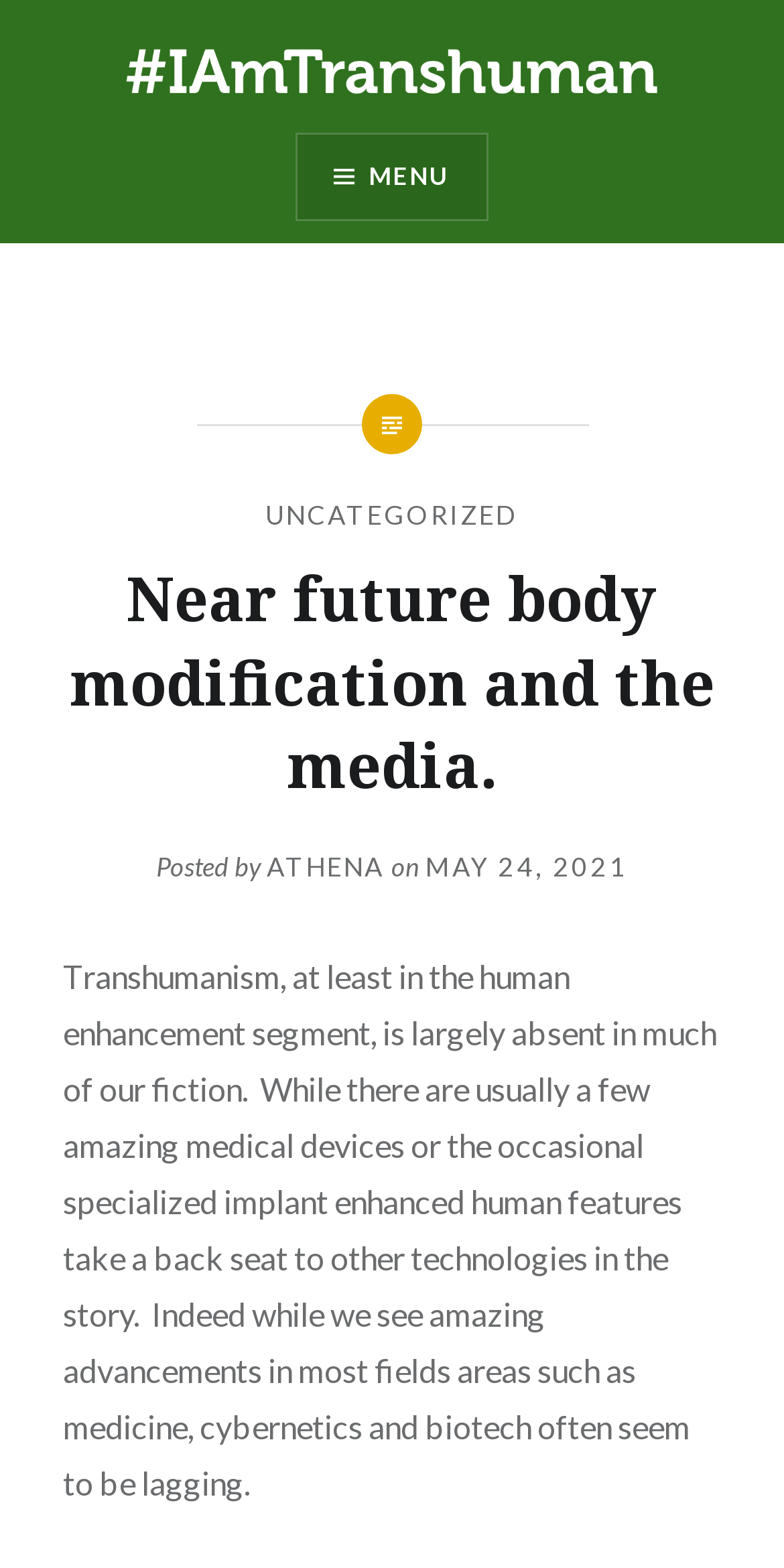What is the topic of the article?
Using the image as a reference, answer with just one word or a short phrase.

Body modification and media